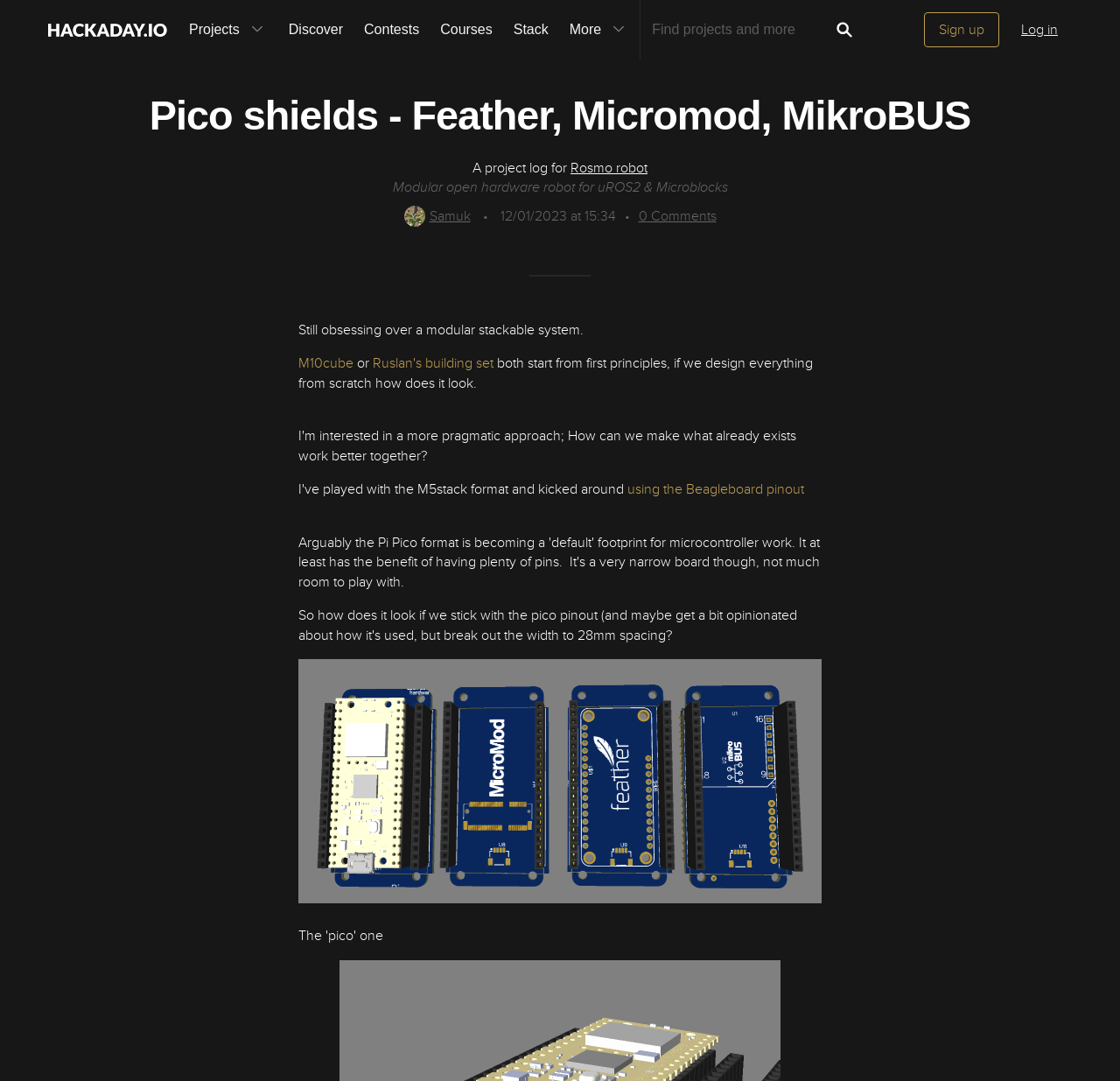Given the element description, predict the bounding box coordinates in the format (top-left x, top-left y, bottom-right x, bottom-right y). Make sure all values are between 0 and 1. Here is the element description: More

[0.499, 0.0, 0.571, 0.055]